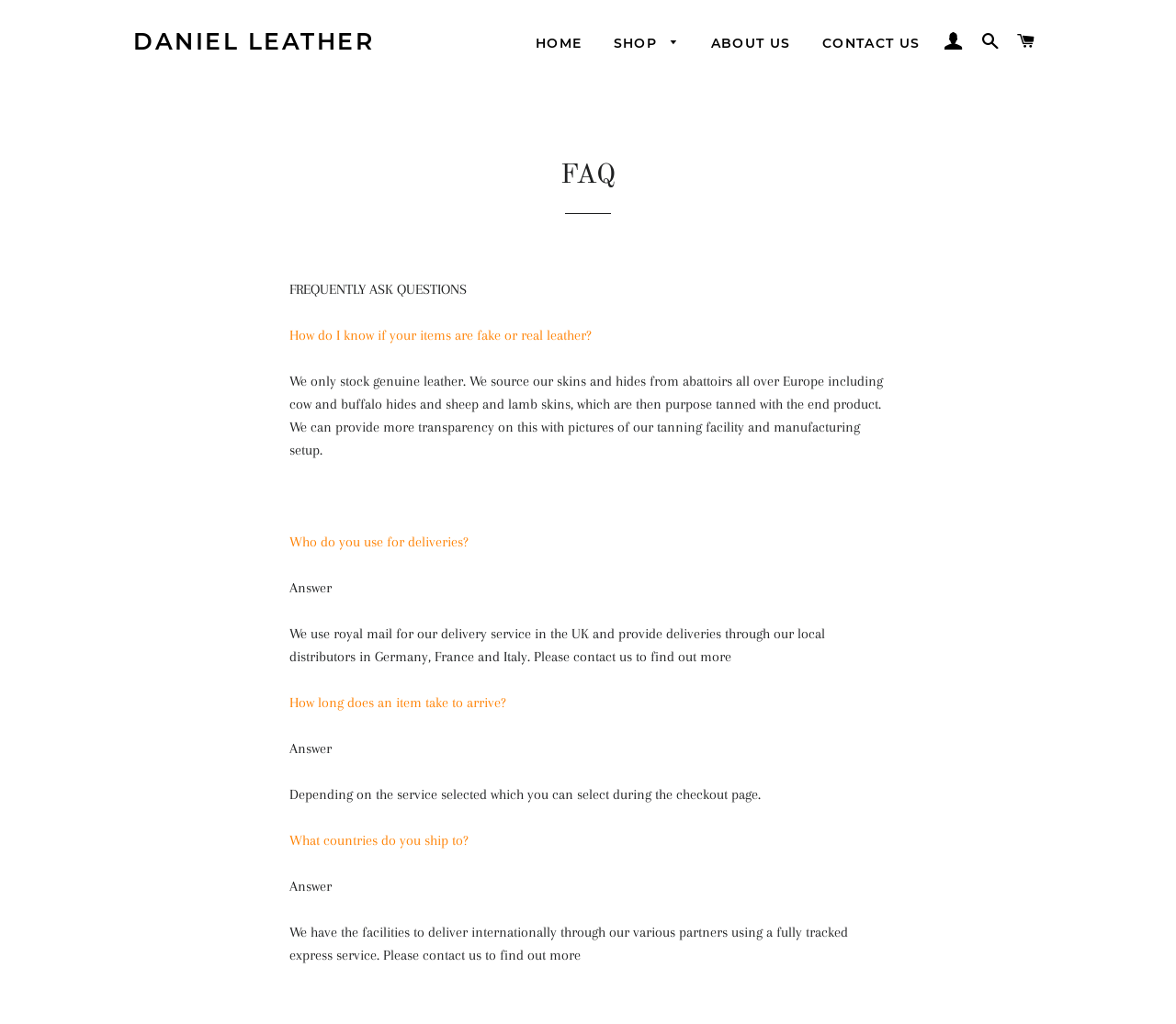Based on what you see in the screenshot, provide a thorough answer to this question: What is the delivery service used in the UK?

According to the FAQ section, the delivery service used in the UK is Royal Mail, as stated in the answer to the question 'Who do you use for deliveries?'.